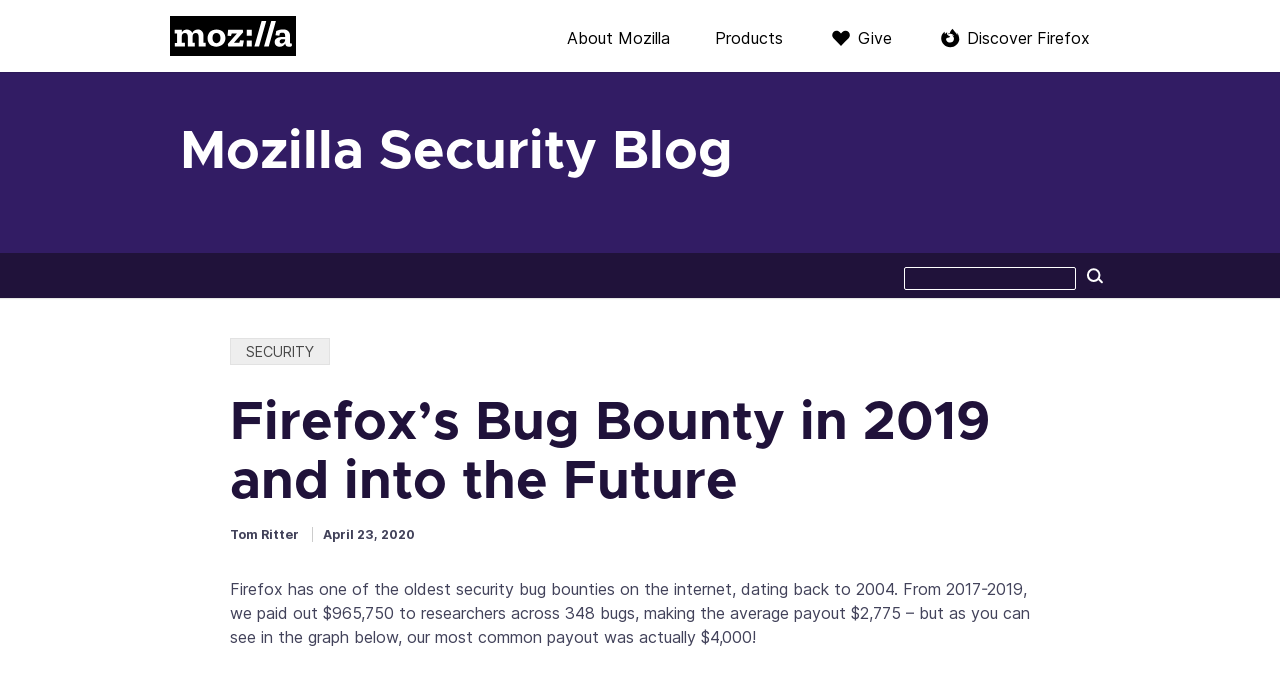Please provide the bounding box coordinates for the UI element as described: "Search". The coordinates must be four floats between 0 and 1, represented as [left, top, right, bottom].

[0.844, 0.387, 0.867, 0.432]